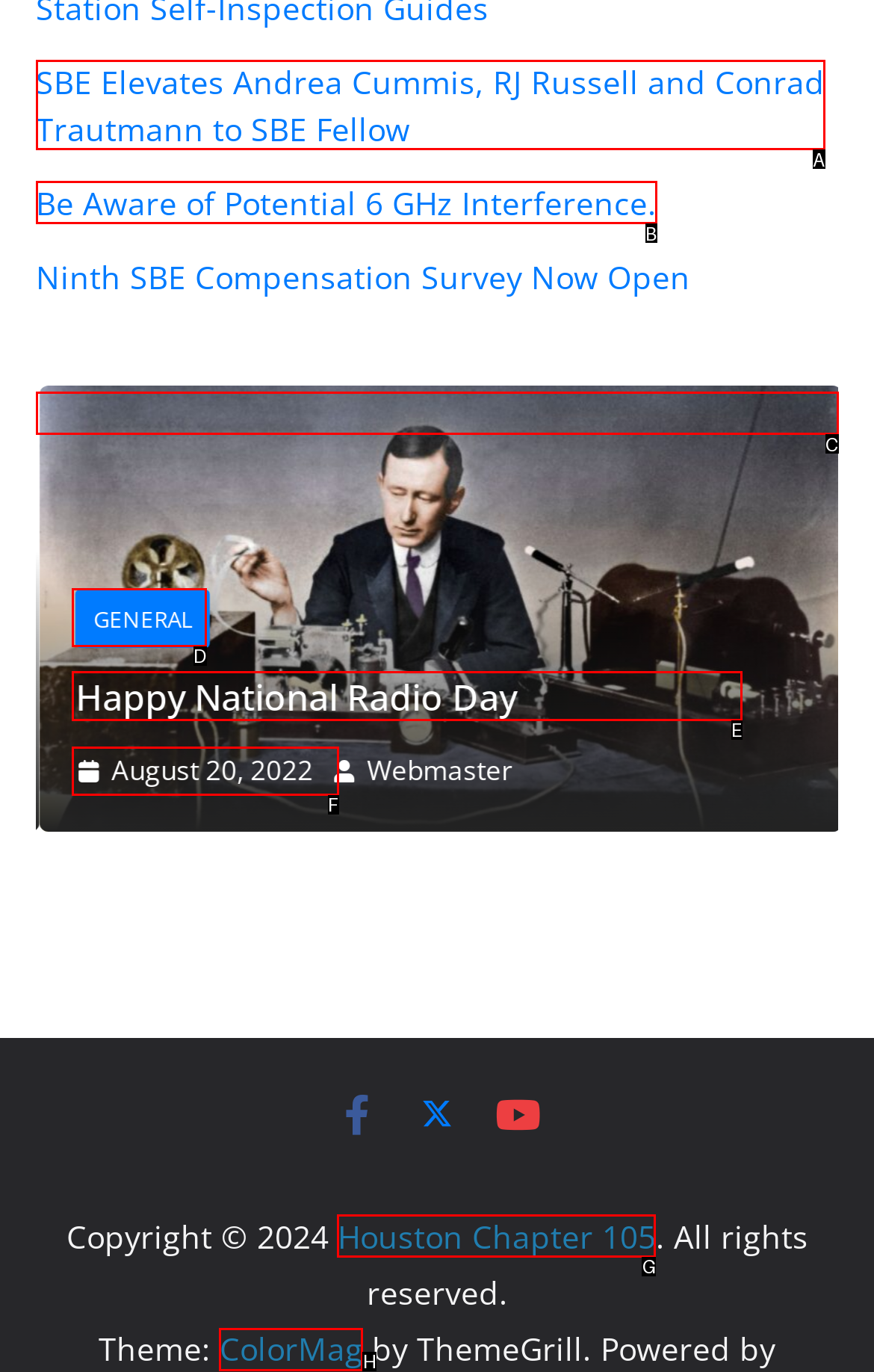Identify the correct UI element to click to achieve the task: Change the theme to ColorMag.
Answer with the letter of the appropriate option from the choices given.

H